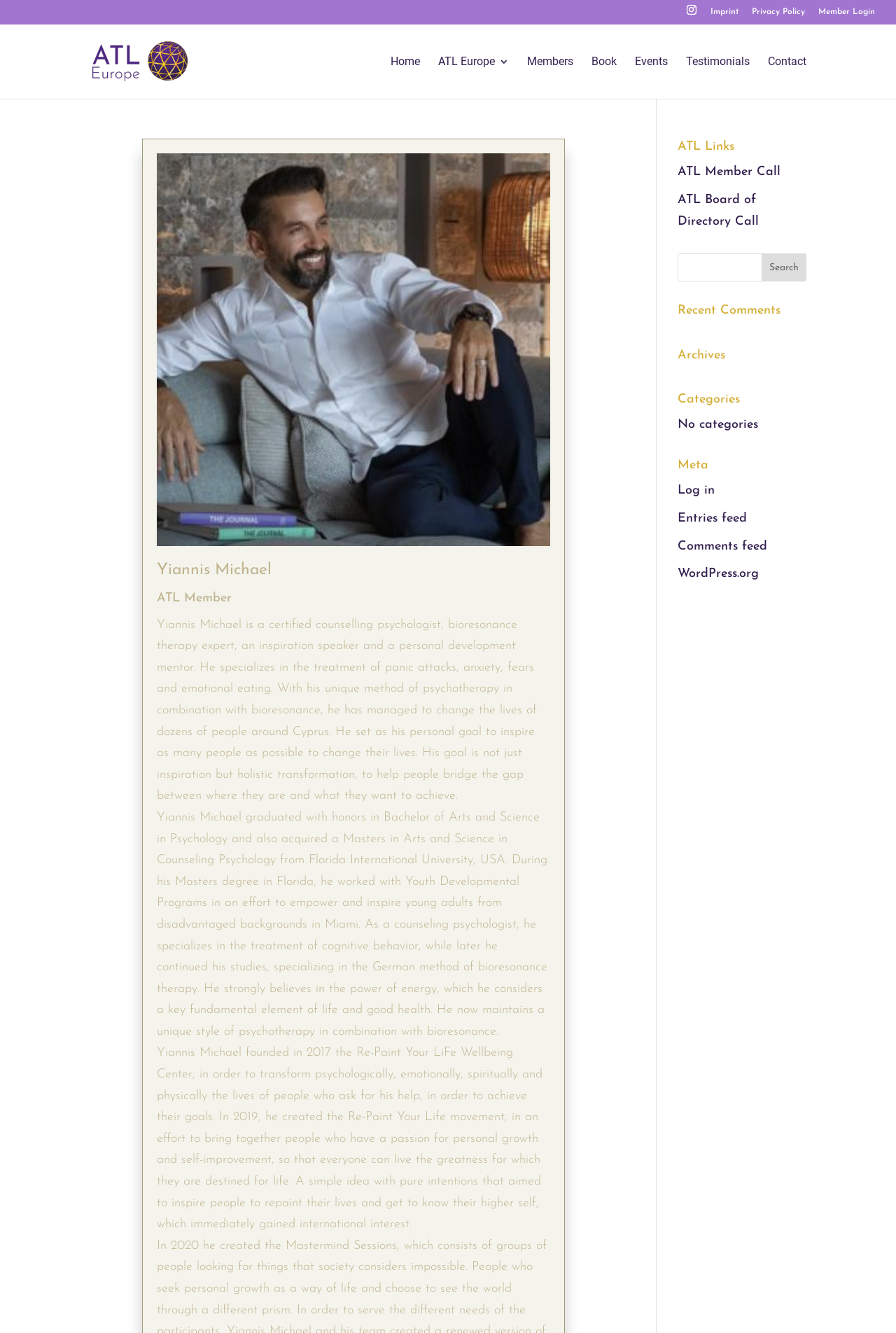Find the bounding box coordinates for the area you need to click to carry out the instruction: "Click on the Home link". The coordinates should be four float numbers between 0 and 1, indicated as [left, top, right, bottom].

[0.436, 0.042, 0.469, 0.074]